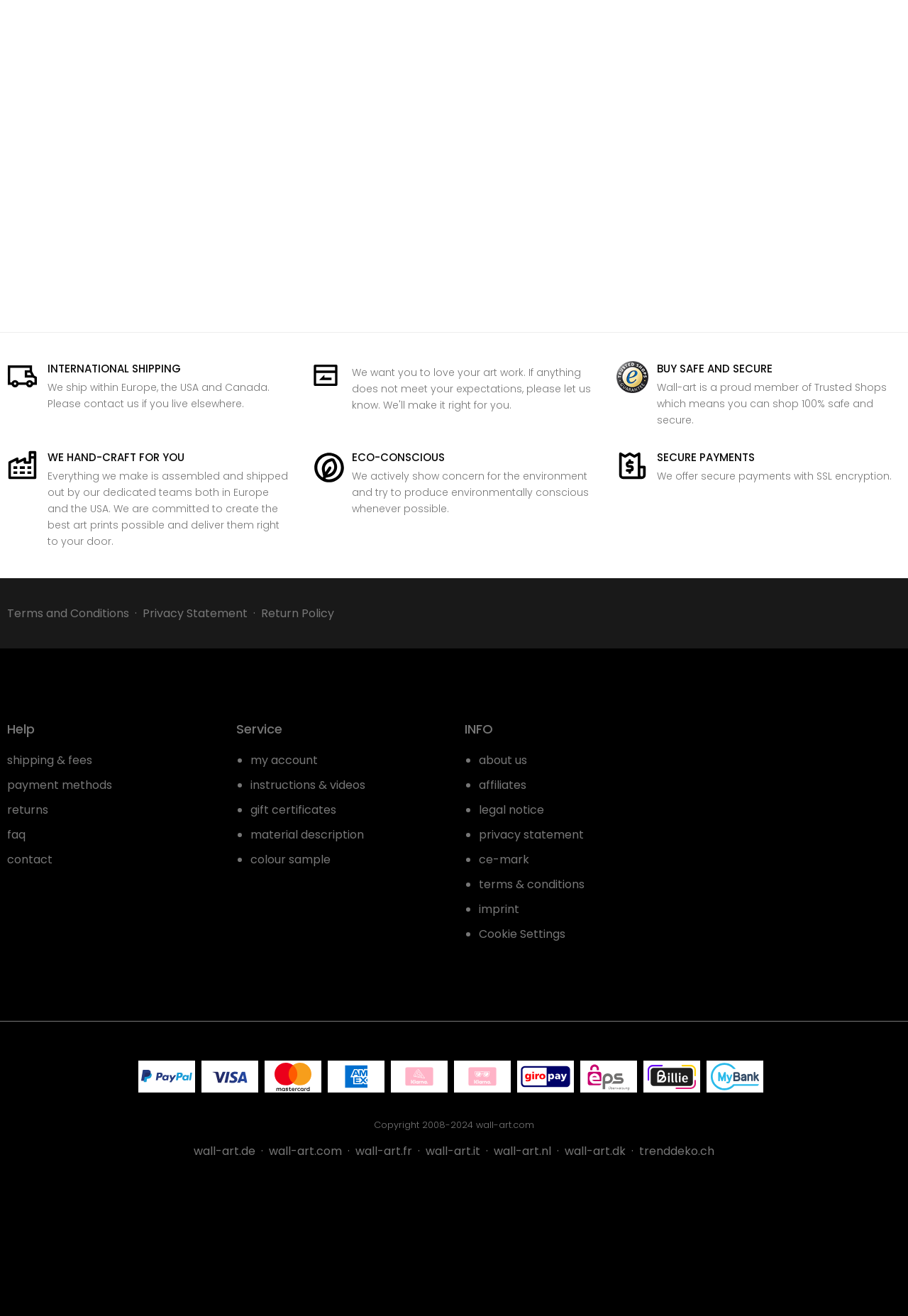Please answer the following question using a single word or phrase: 
What is the purpose of the 'INTERNATIONAL SHIPPING' section?

To inform about shipping policies